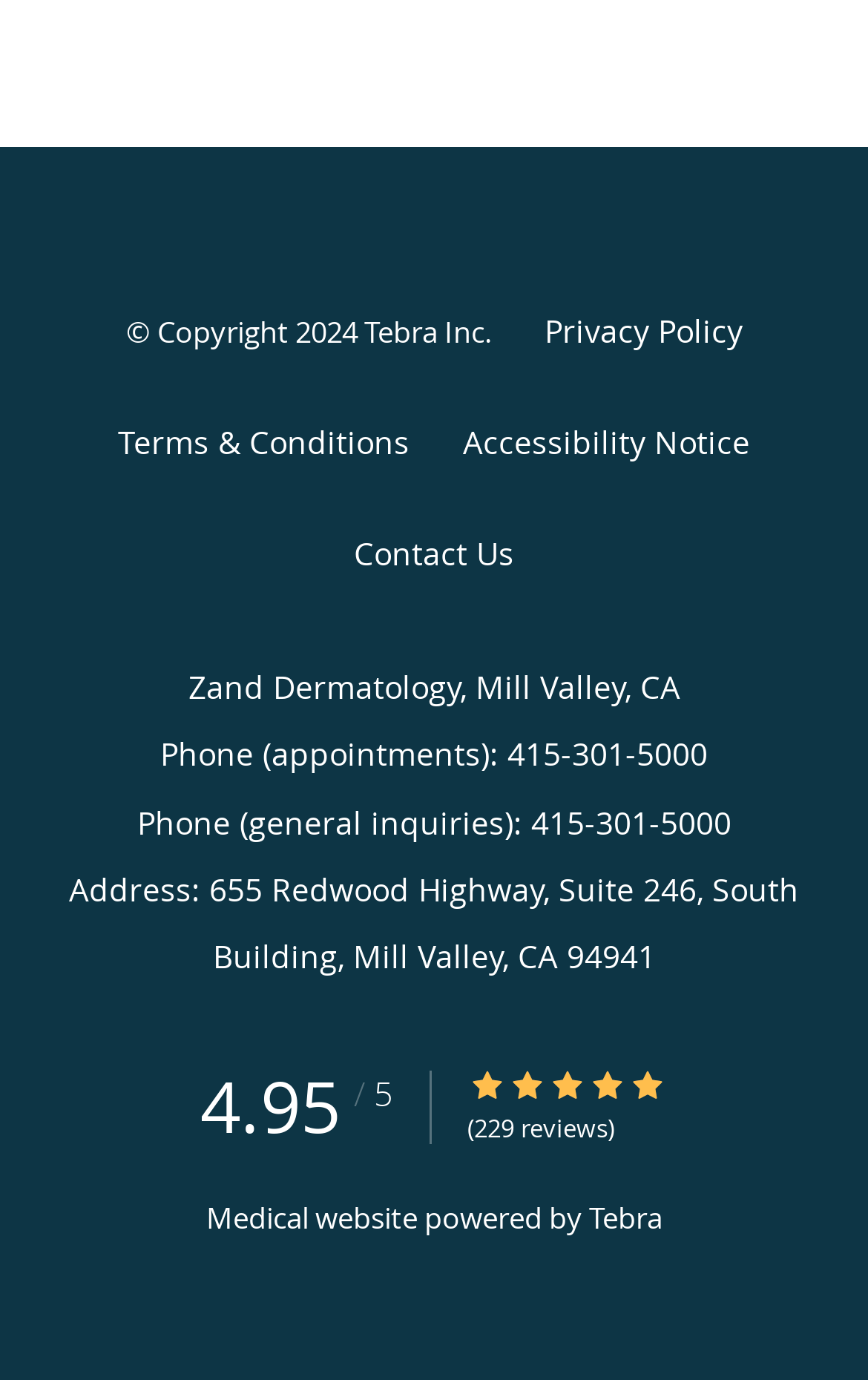What is the rating of Zand Dermatology?
Provide a detailed answer to the question using information from the image.

I found the rating of Zand Dermatology by looking at the section that says '4.95/5 Star Rating' and the corresponding rating is 4.95 out of 5.